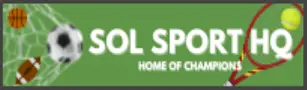Could you please study the image and provide a detailed answer to the question:
What types of sporting icons surround the text?

The logo of Sol Sport HQ features various sporting icons surrounding the text, including a soccer ball, basketball, tennis racket, and other symbols representing different sports. This visual element creates a dynamic and engaging image that highlights the diverse athletic themes covered by the platform.